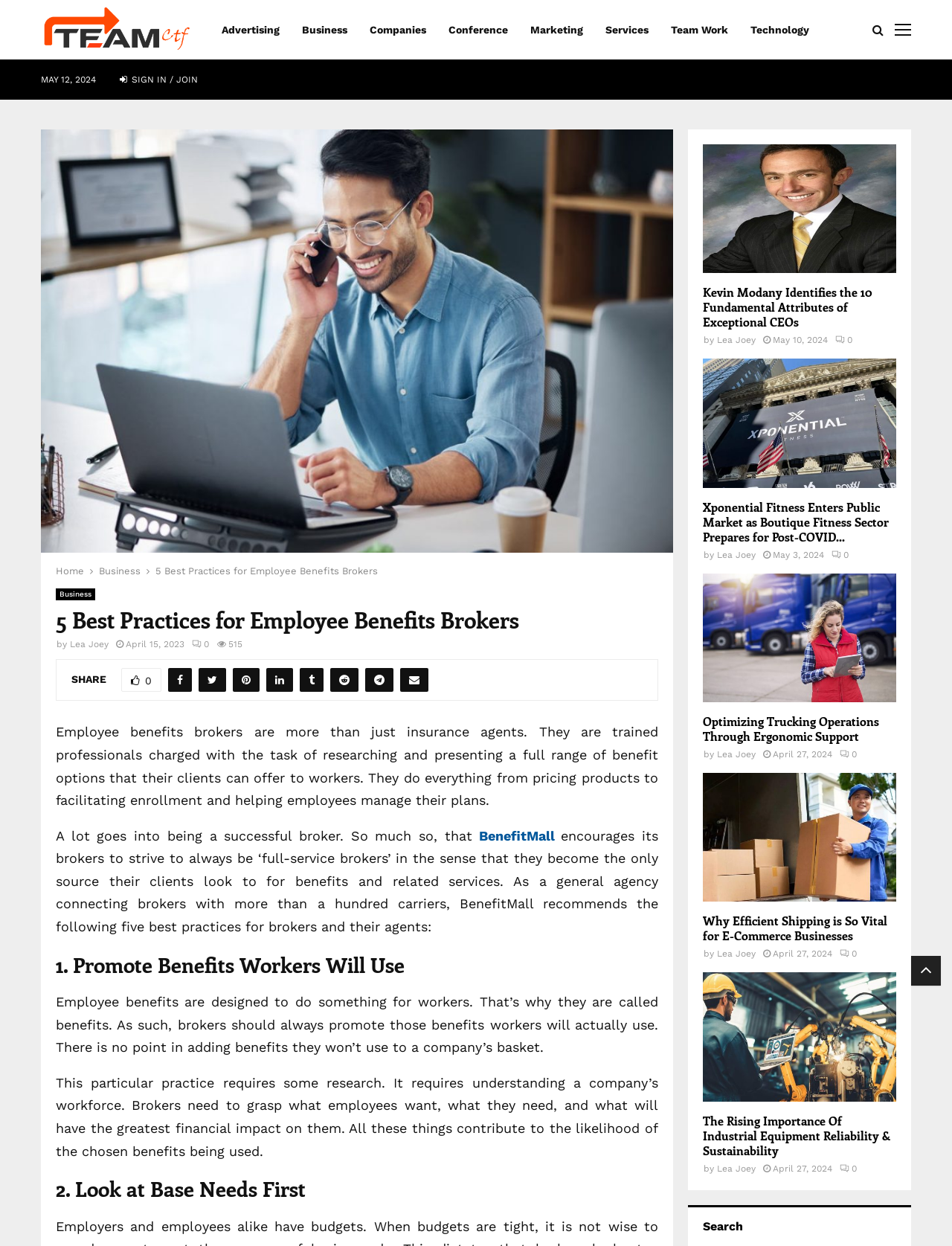Please indicate the bounding box coordinates for the clickable area to complete the following task: "Click on the 'Smelly Shoe Spray' link". The coordinates should be specified as four float numbers between 0 and 1, i.e., [left, top, right, bottom].

None